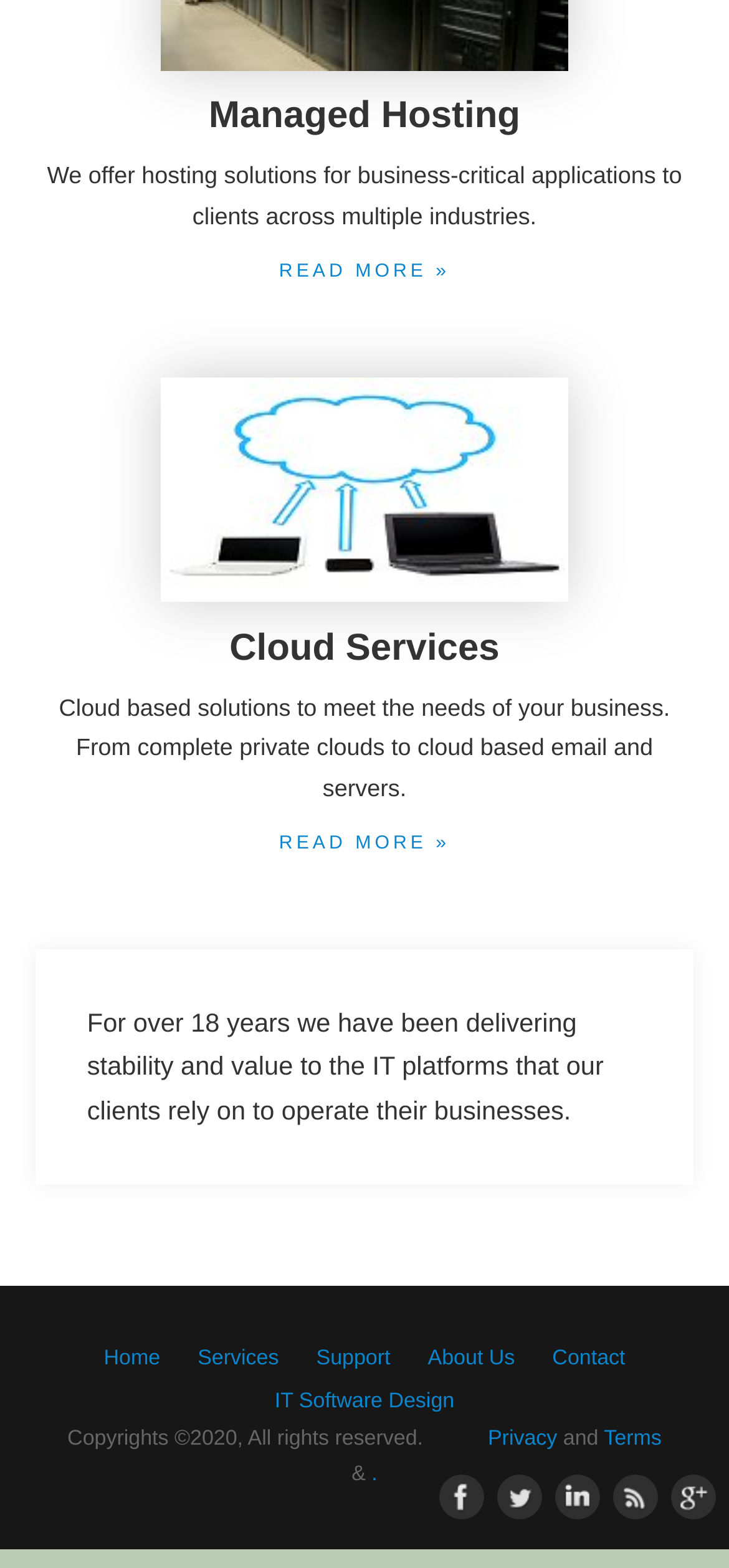Please answer the following question using a single word or phrase: 
How many years of experience does the company have?

Over 18 years